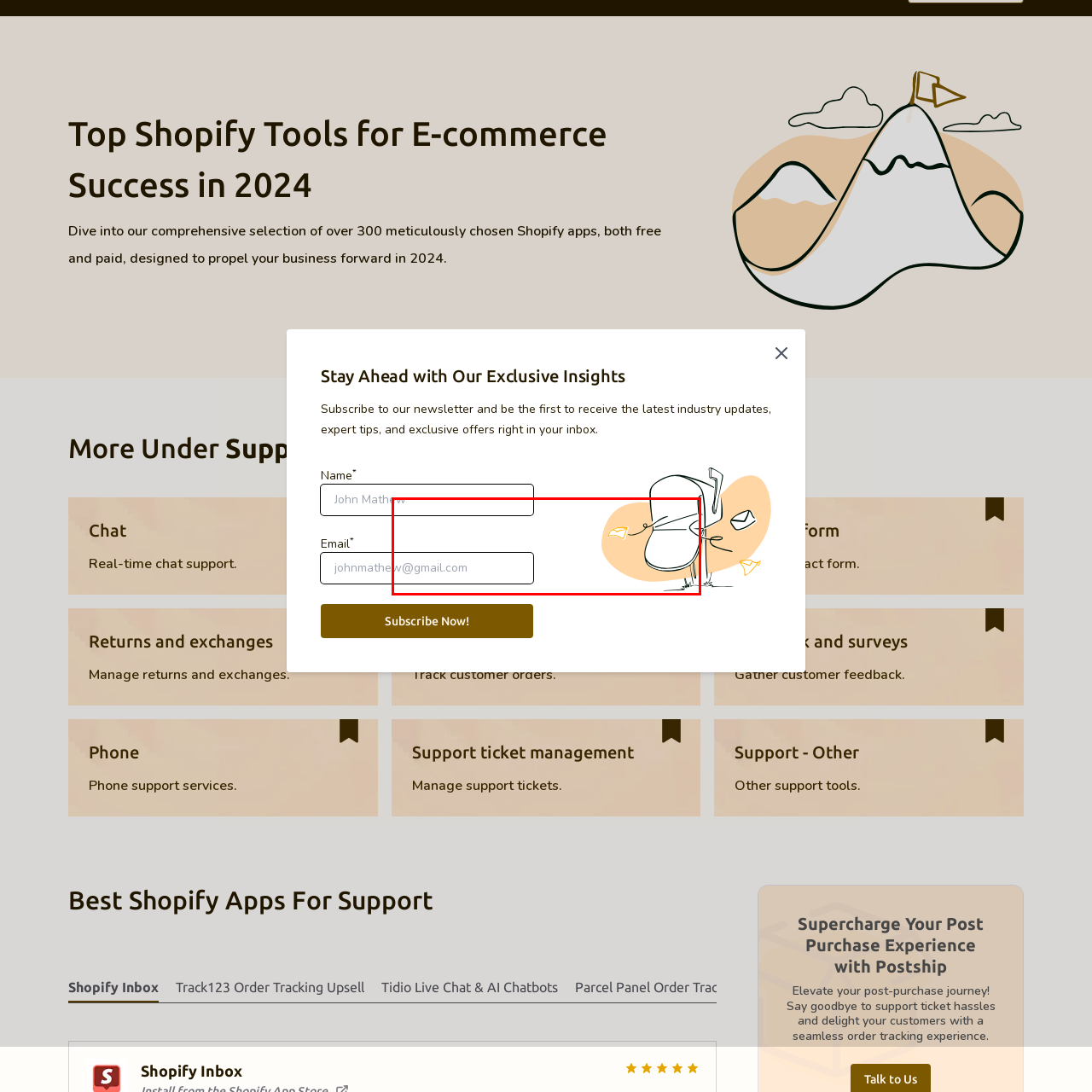Please provide a thorough description of the image inside the red frame.

This image features an illustration that likely represents a casual, friendly interaction suitable for a contact or feedback form. The artwork depicts an individual with an animated expression, engaging with a digital device, symbolizing modern communication. This visual aligns with the context of providing support and assistance, which is a key theme on the webpage. It is tied to the section where users can explore options such as FAQs, real-time chat support, and customer feedback, enhancing the overall user experience by making it feel approachable and inviting. The design emphasizes a user-centric approach to customer service, making it visually appealing for visitors looking for assistance.